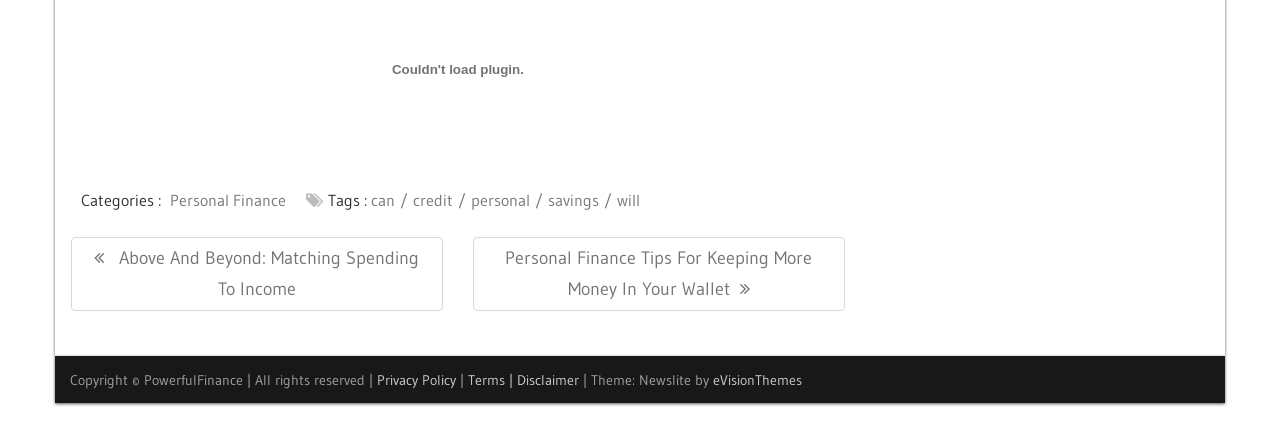Given the following UI element description: "savings", find the bounding box coordinates in the webpage screenshot.

[0.428, 0.45, 0.478, 0.497]